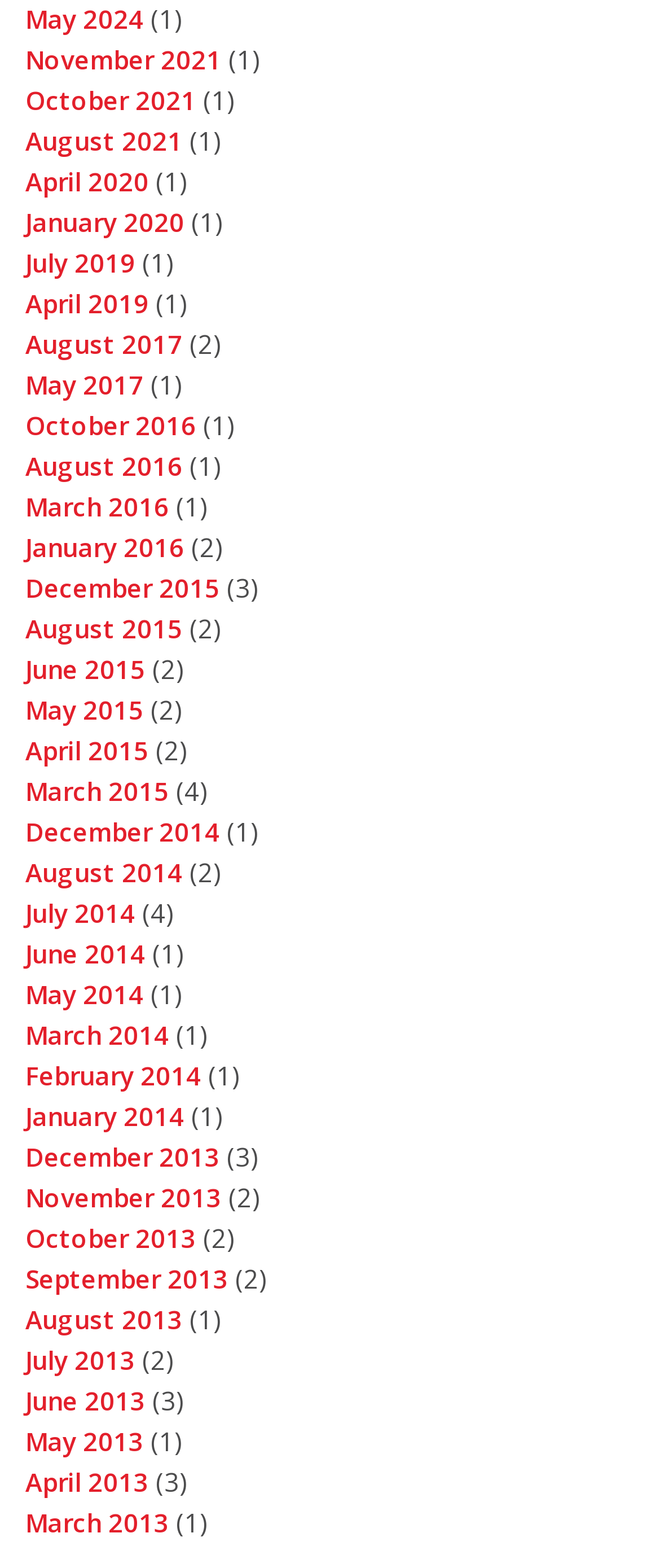Please provide the bounding box coordinates for the element that needs to be clicked to perform the instruction: "Go to November 2021". The coordinates must consist of four float numbers between 0 and 1, formatted as [left, top, right, bottom].

[0.038, 0.027, 0.336, 0.049]